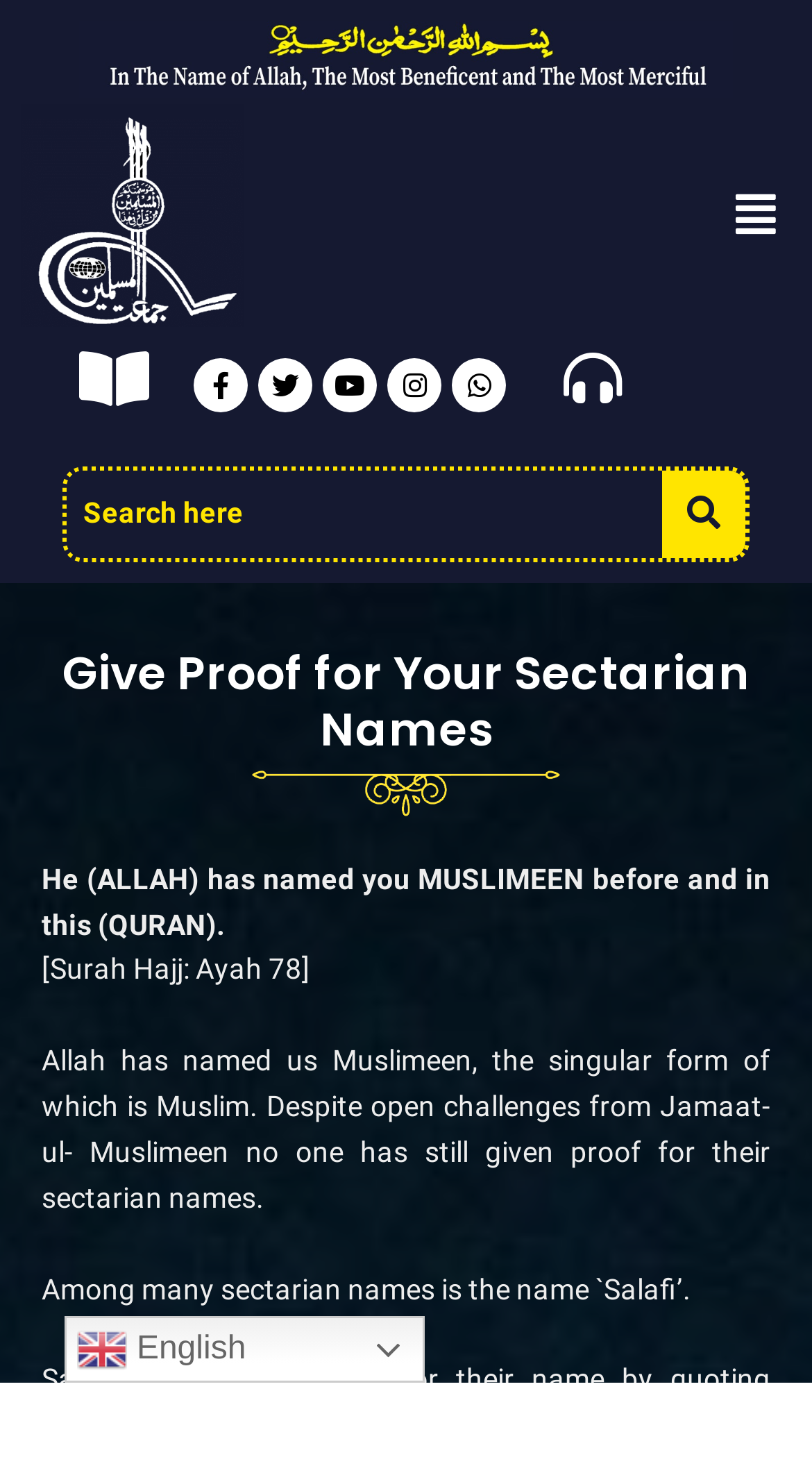Please determine the bounding box coordinates for the element with the description: "name="s" placeholder="Search here" title="Search"".

[0.082, 0.321, 0.815, 0.38]